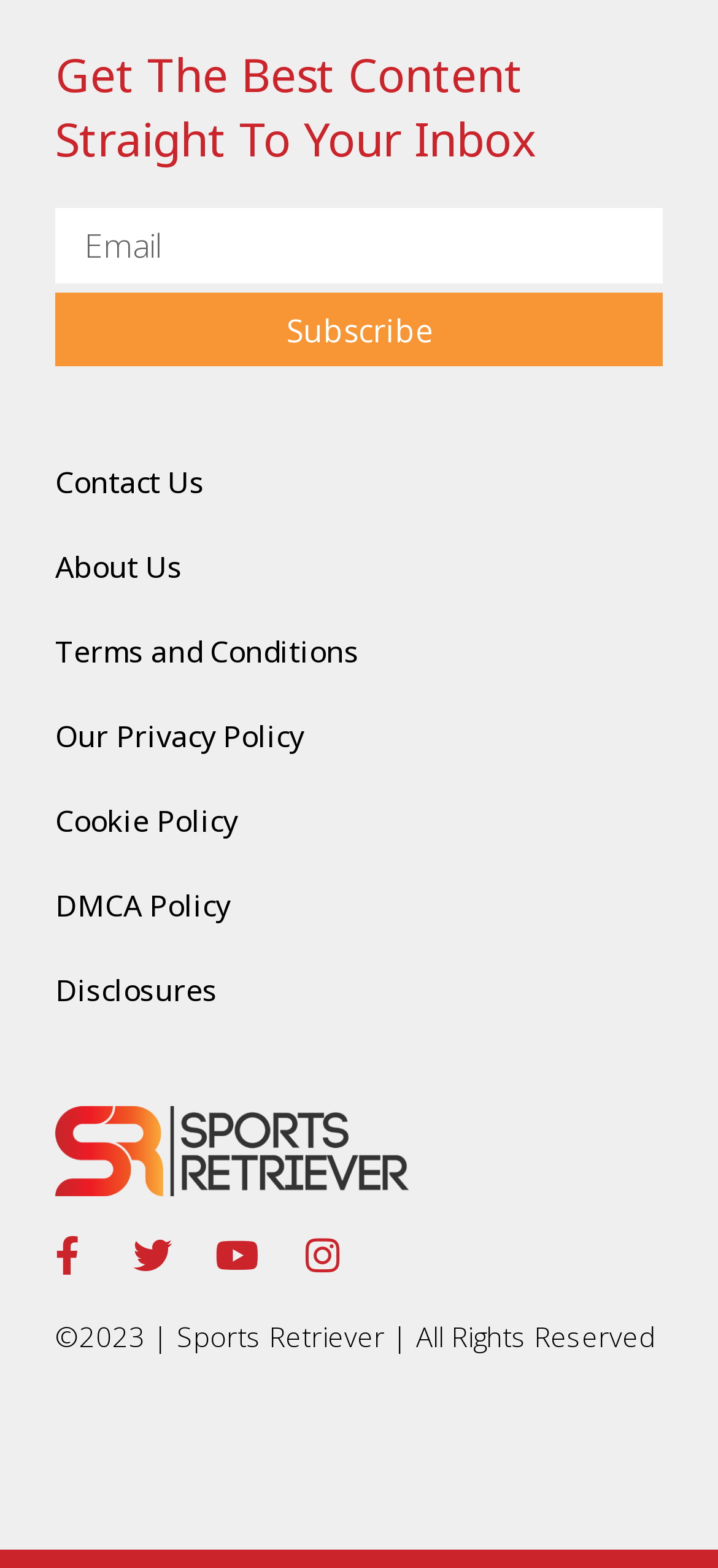Specify the bounding box coordinates of the element's region that should be clicked to achieve the following instruction: "Subscribe to the newsletter". The bounding box coordinates consist of four float numbers between 0 and 1, in the format [left, top, right, bottom].

[0.077, 0.187, 0.923, 0.234]